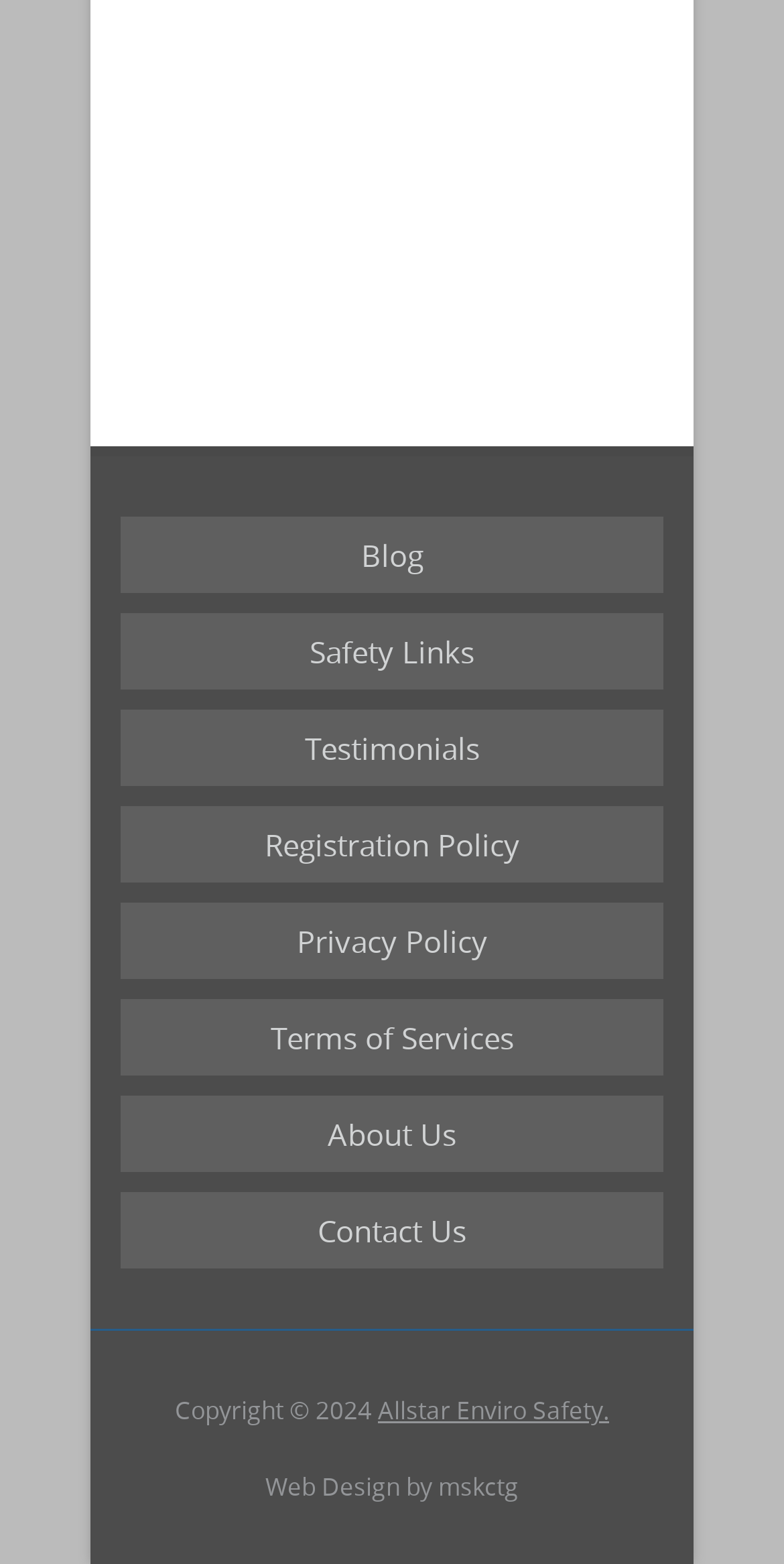By analyzing the image, answer the following question with a detailed response: What is the copyright year mentioned at the bottom of the page?

I found a StaticText element at the bottom of the page with the text 'Copyright © 2024', which indicates the copyright year is 2024.